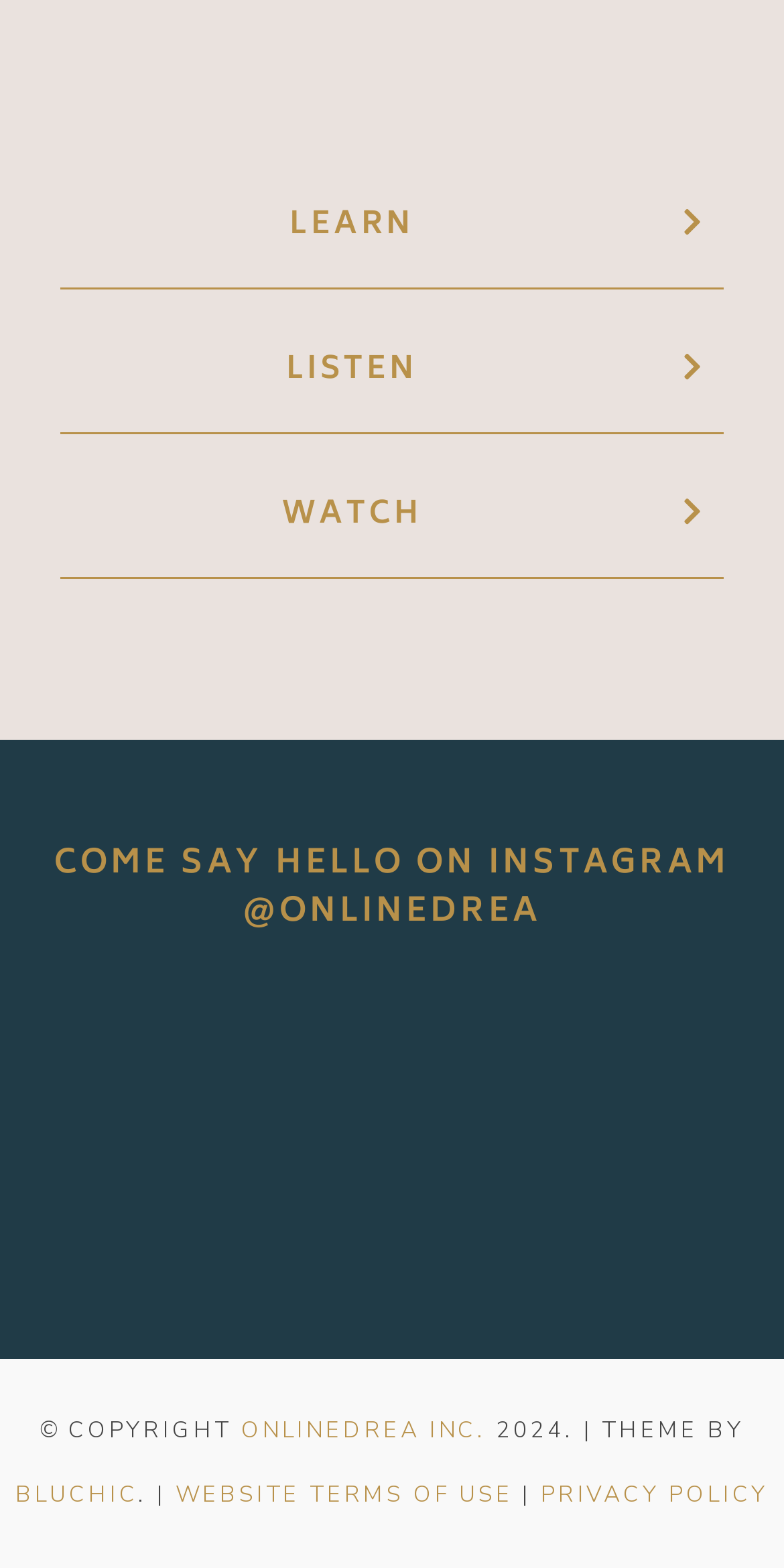Can you find the bounding box coordinates of the area I should click to execute the following instruction: "Read the client testimonial from Linda Taliaferro"?

[0.81, 0.633, 0.949, 0.825]